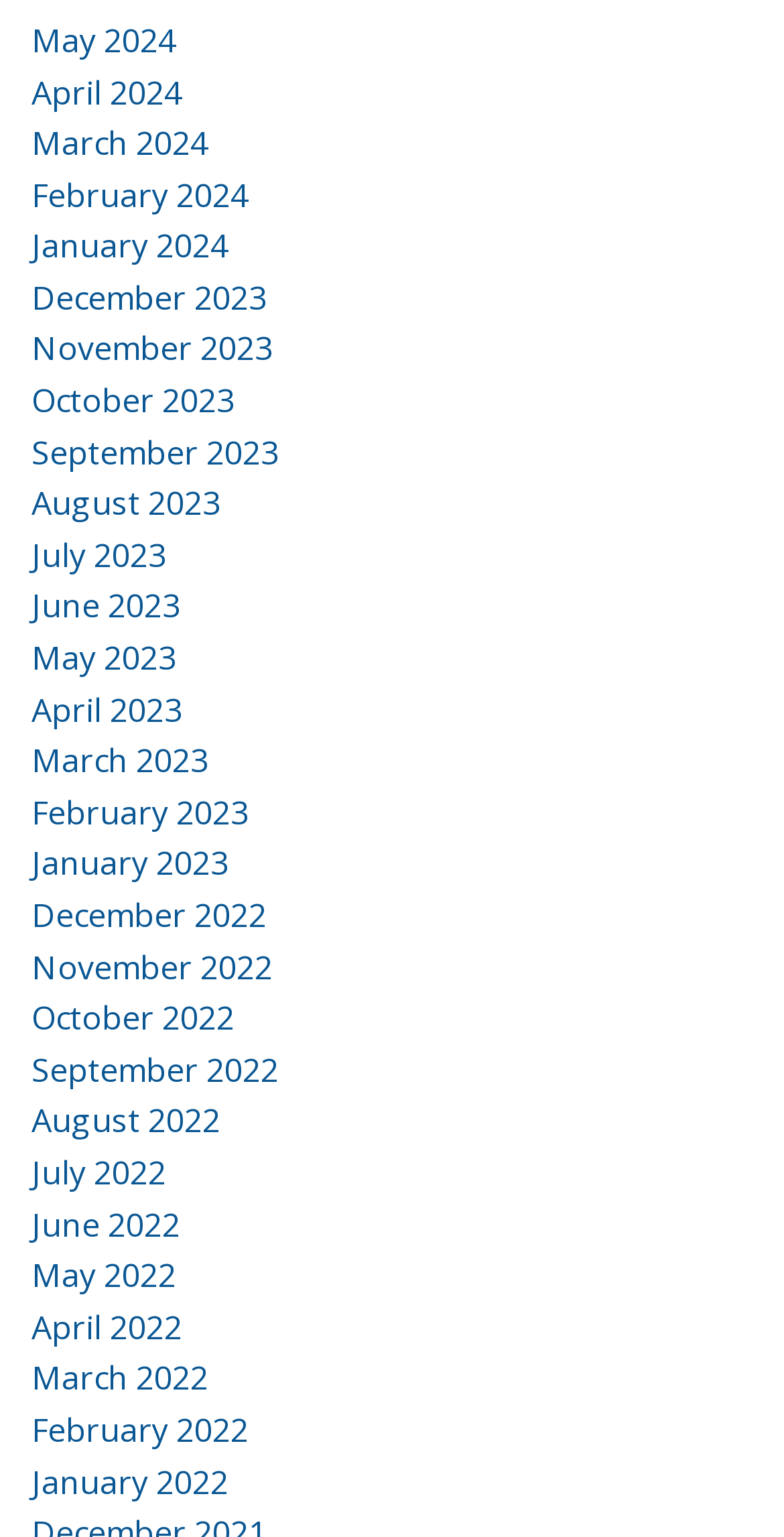Provide the bounding box coordinates of the HTML element this sentence describes: "August 2022". The bounding box coordinates consist of four float numbers between 0 and 1, i.e., [left, top, right, bottom].

[0.04, 0.715, 0.281, 0.744]